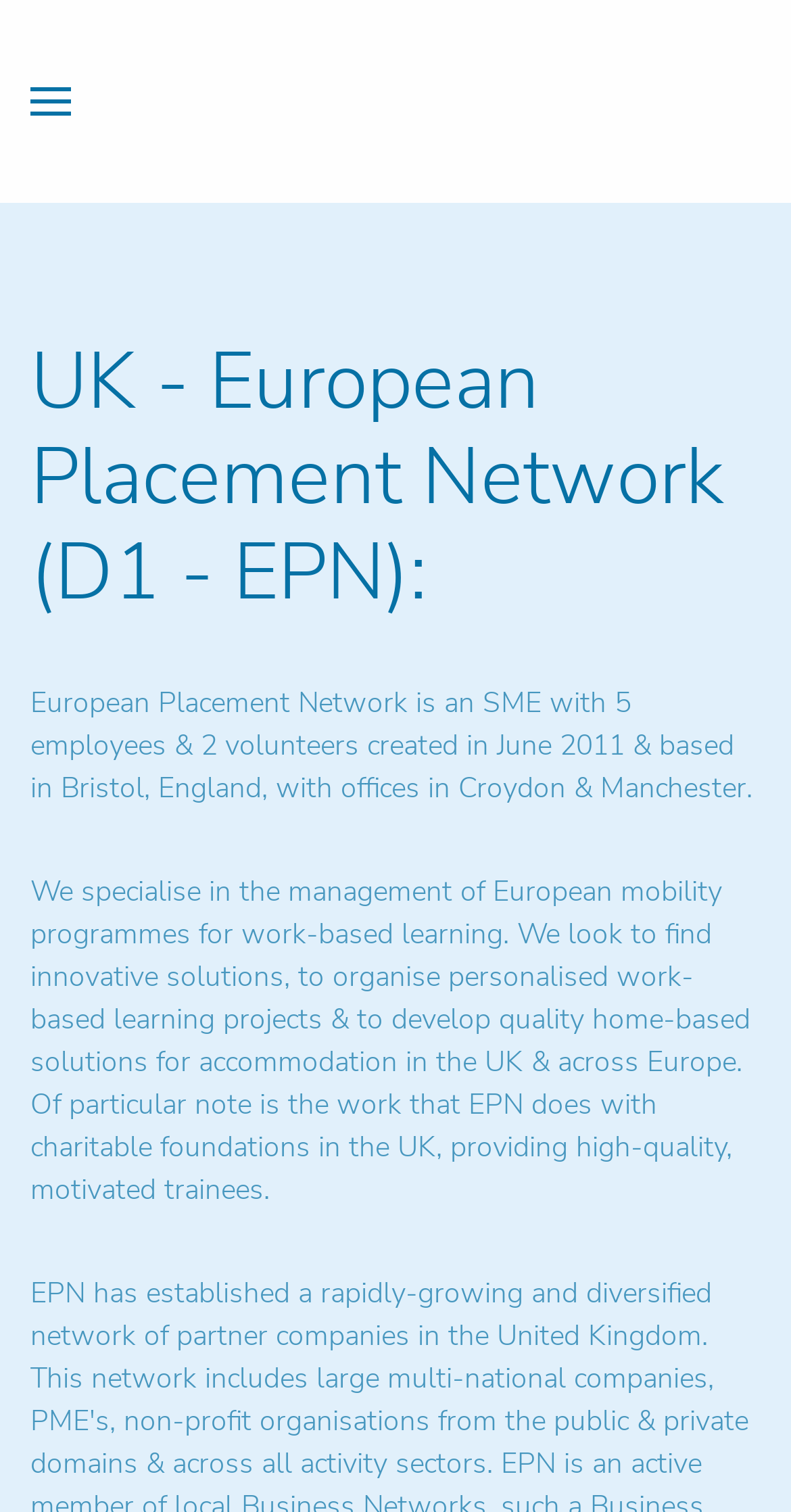Identify the primary heading of the webpage and provide its text.

UK - European Placement Network (D1 - EPN):